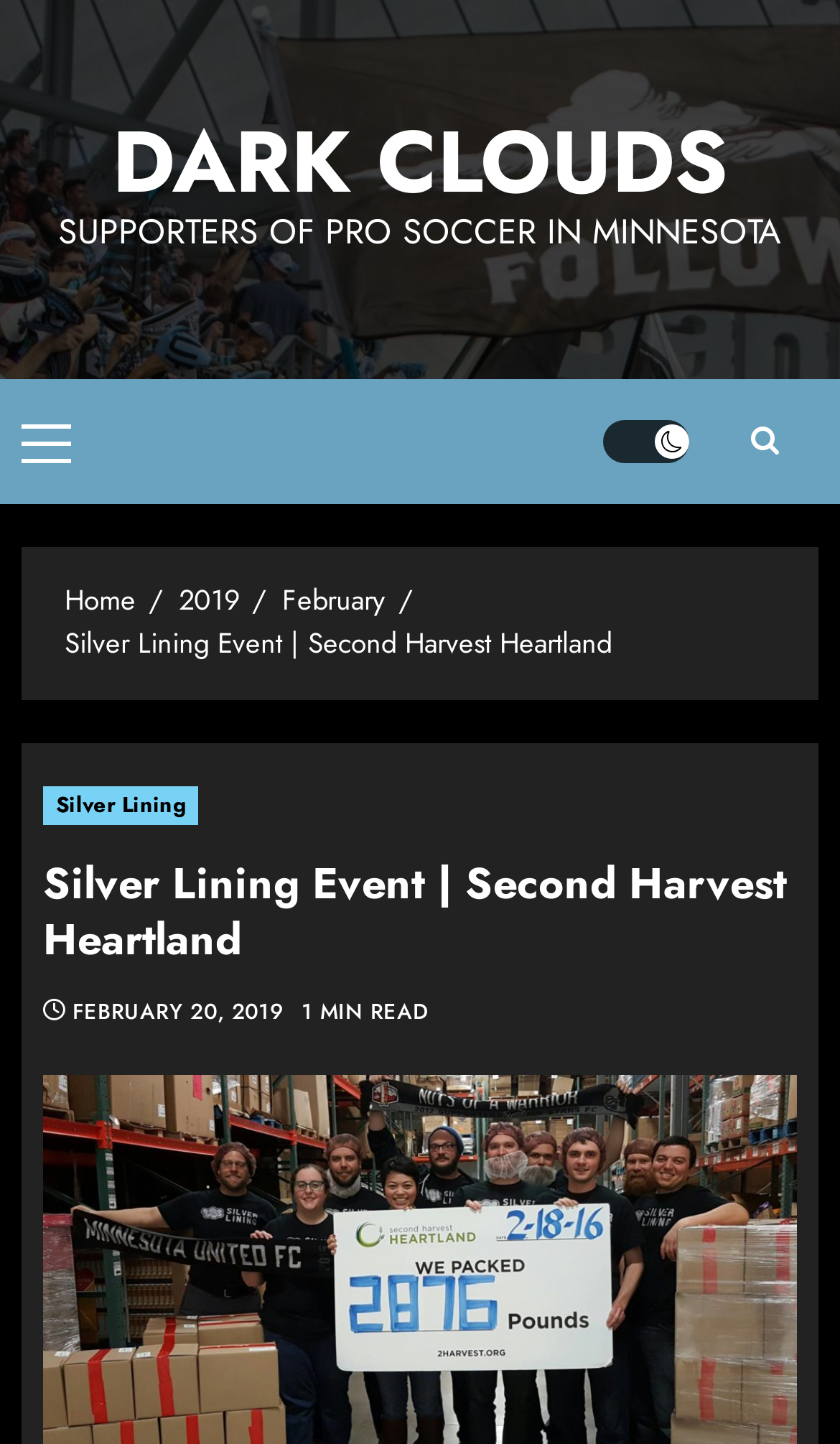Using the provided element description: "Home", determine the bounding box coordinates of the corresponding UI element in the screenshot.

[0.077, 0.401, 0.162, 0.431]